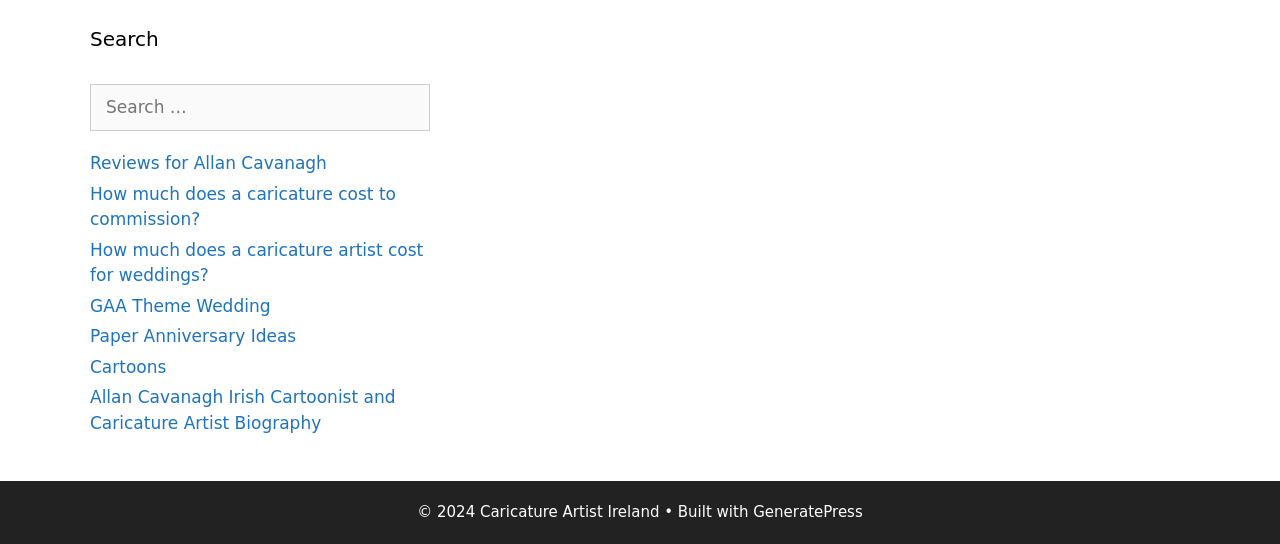Please answer the following question using a single word or phrase: 
What is the copyright year mentioned at the bottom?

2024